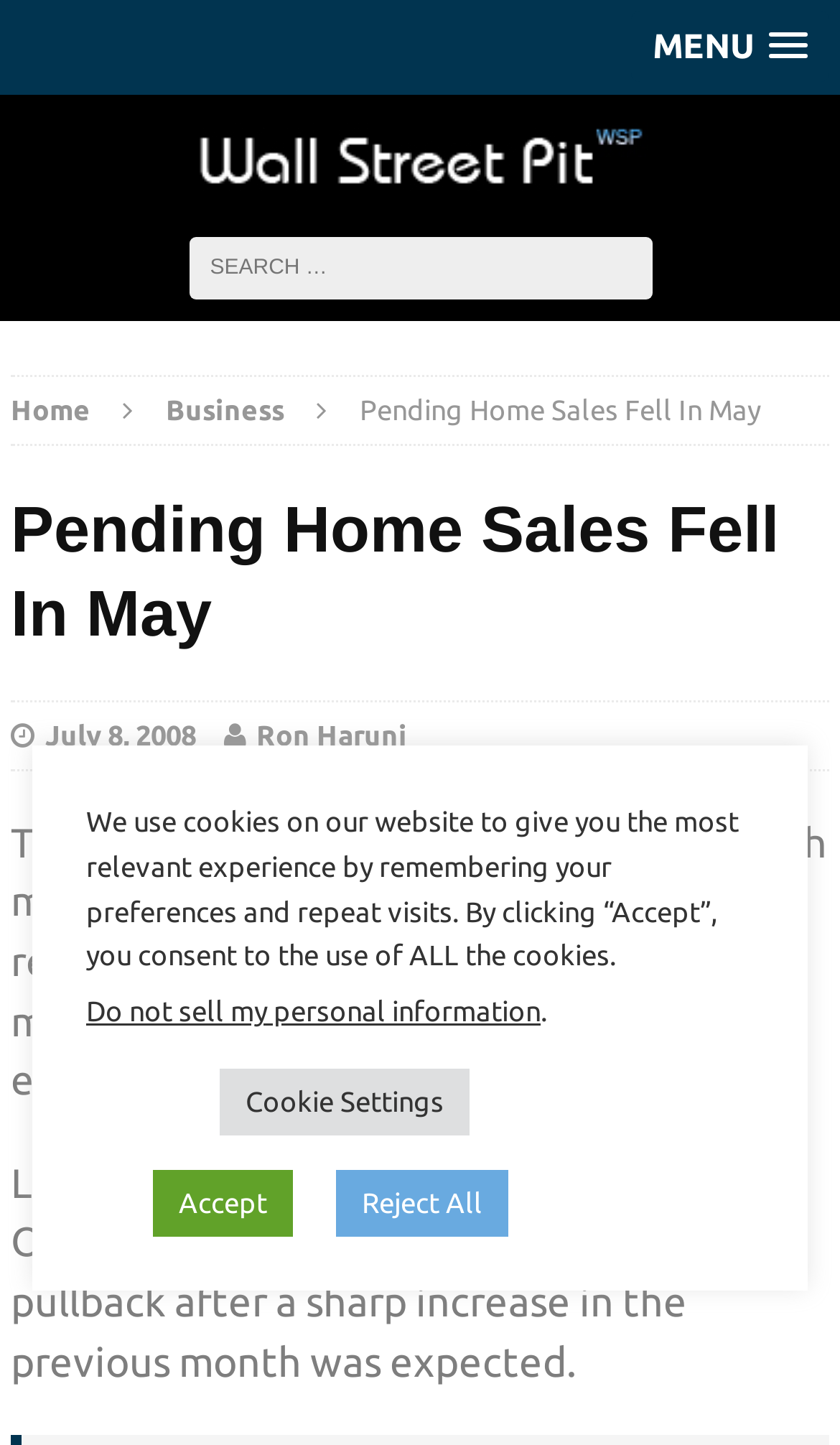Utilize the details in the image to give a detailed response to the question: What is the name of the index that measures housing contract activity?

The question asks about the name of the index that measures housing contract activity. From the webpage, we can find the relevant information in the StaticText element with the text 'The Pending Home Sales Index (PHSI), which measures housing contract activity and is released during the first week of each month, fell 4.7% in May compared to the expected decline of 2.8%.' The answer is PHSI, which is the abbreviation for Pending Home Sales Index.